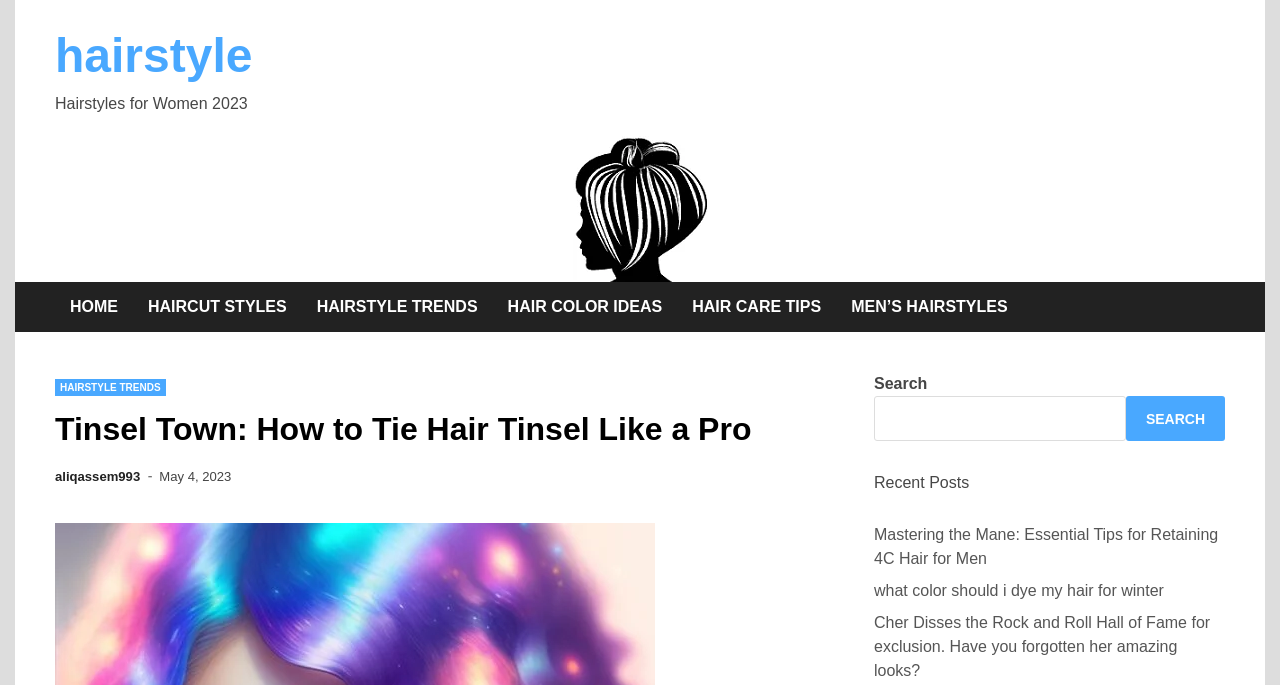Determine the bounding box coordinates of the area to click in order to meet this instruction: "Check recent posts".

[0.683, 0.692, 0.757, 0.717]